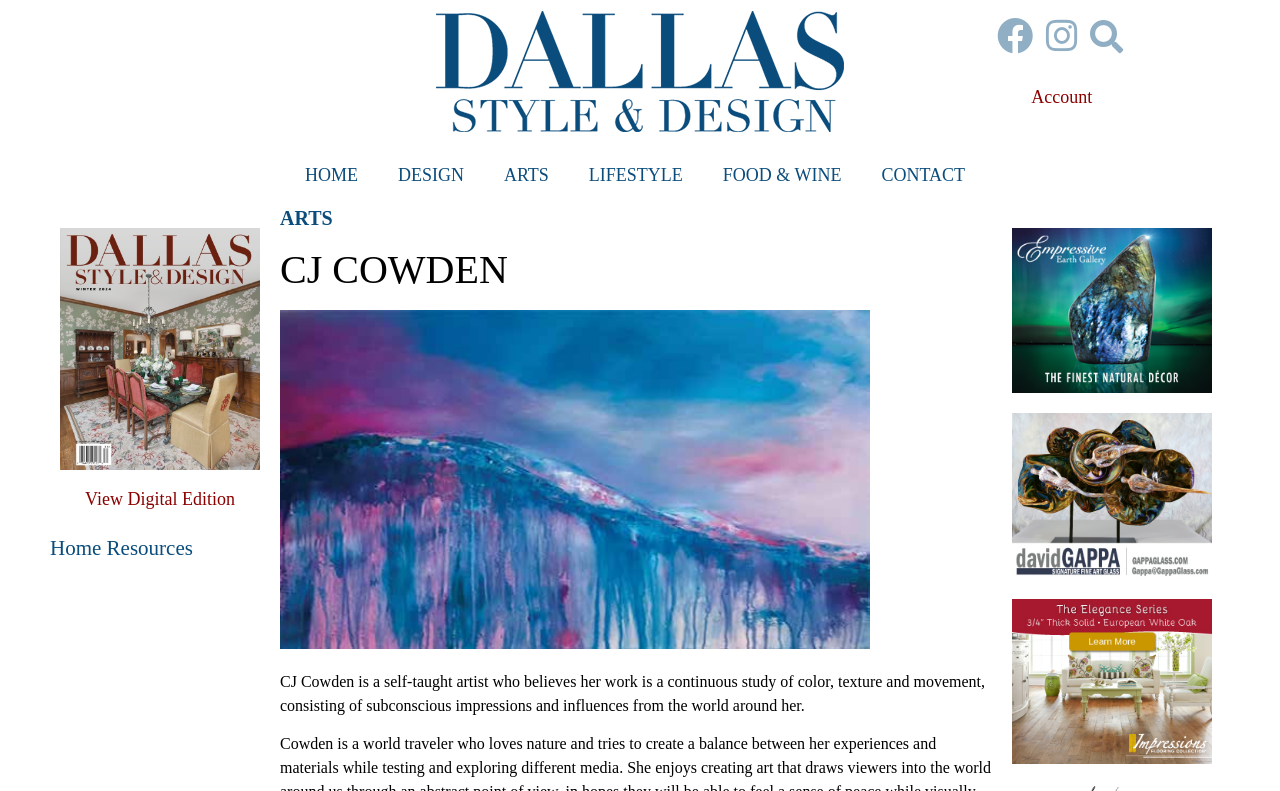Determine the bounding box coordinates of the clickable element to achieve the following action: 'Go to Facebook page'. Provide the coordinates as four float values between 0 and 1, formatted as [left, top, right, bottom].

[0.779, 0.022, 0.807, 0.068]